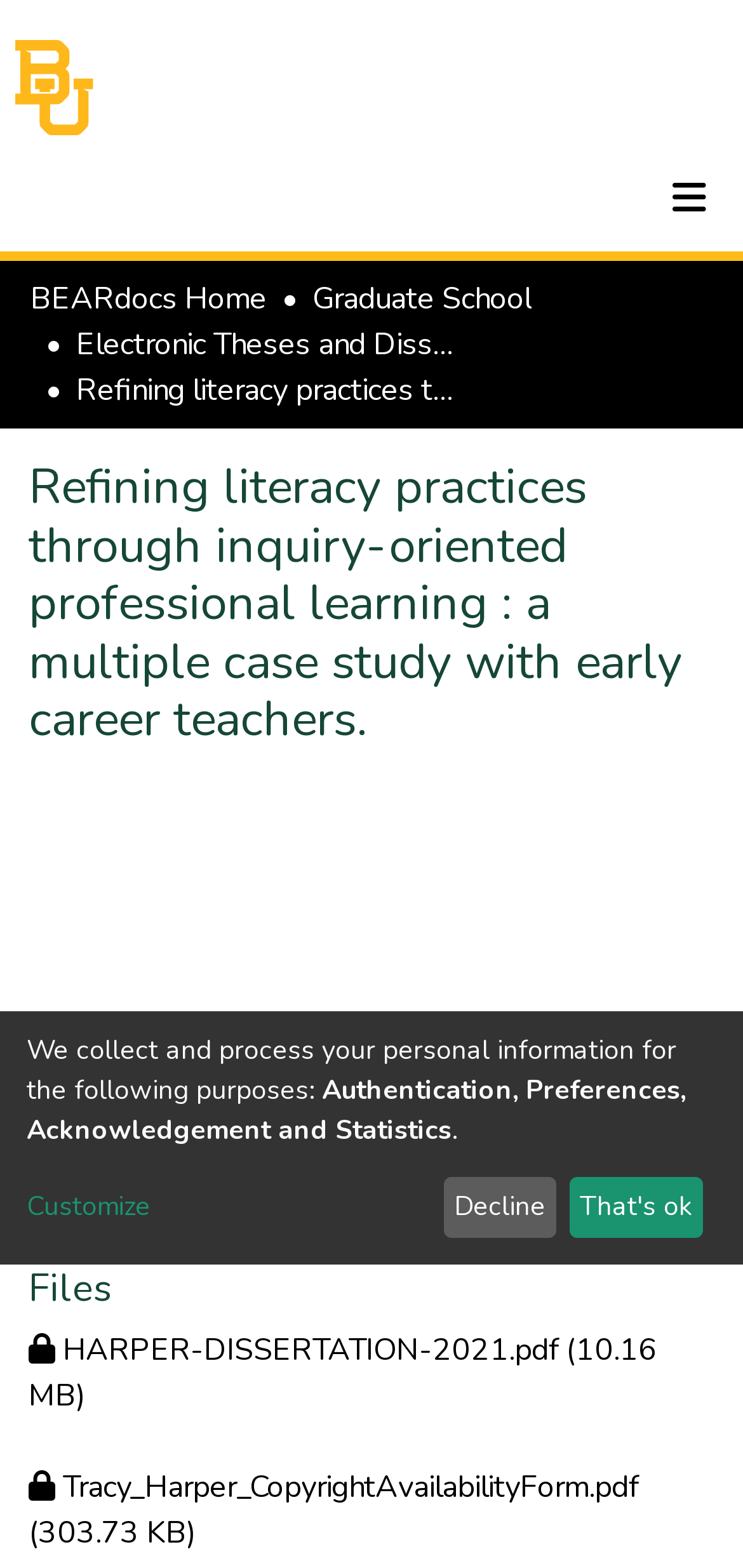Find and indicate the bounding box coordinates of the region you should select to follow the given instruction: "visit austin trail conditions".

None